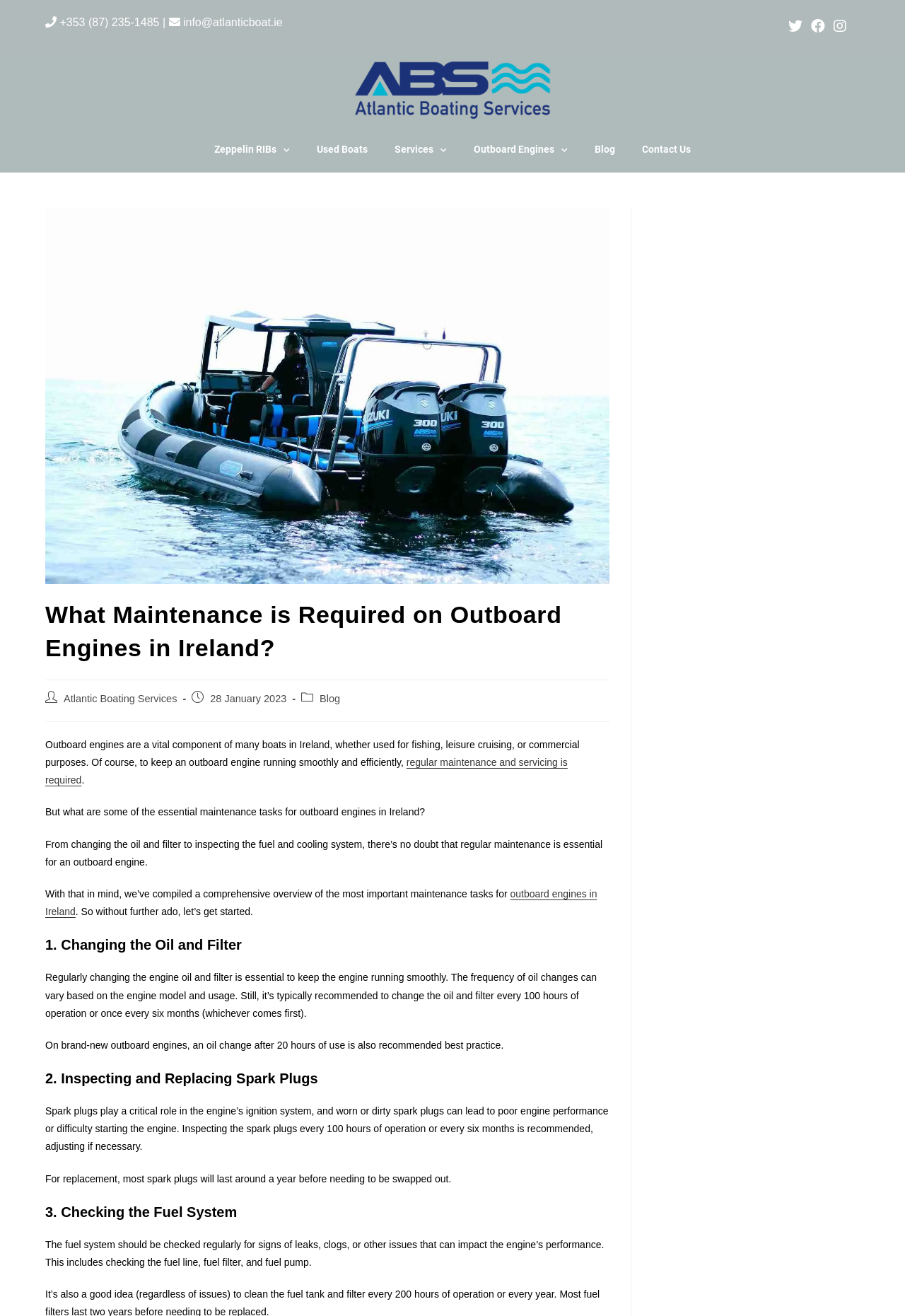How often should the oil and filter be changed?
Please provide a single word or phrase as your answer based on the screenshot.

Every 100 hours or 6 months